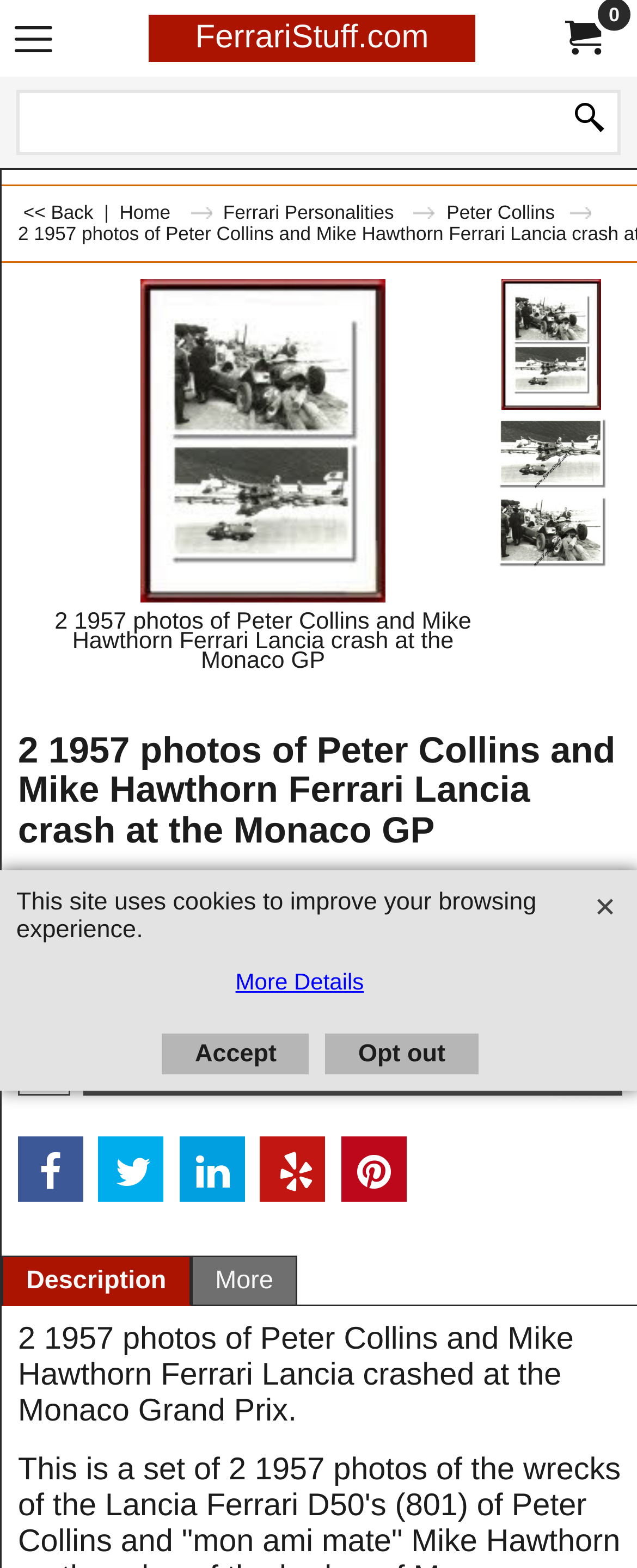Review the image closely and give a comprehensive answer to the question: How many photos are being described?

I found the number of photos being described by looking at the text elements on the webpage. Specifically, I found the text '2 1957 photos of Peter Collins and Mike Hawthorn Ferrari Lancia crash at the Monaco GP' which indicates that there are 2 photos being described.